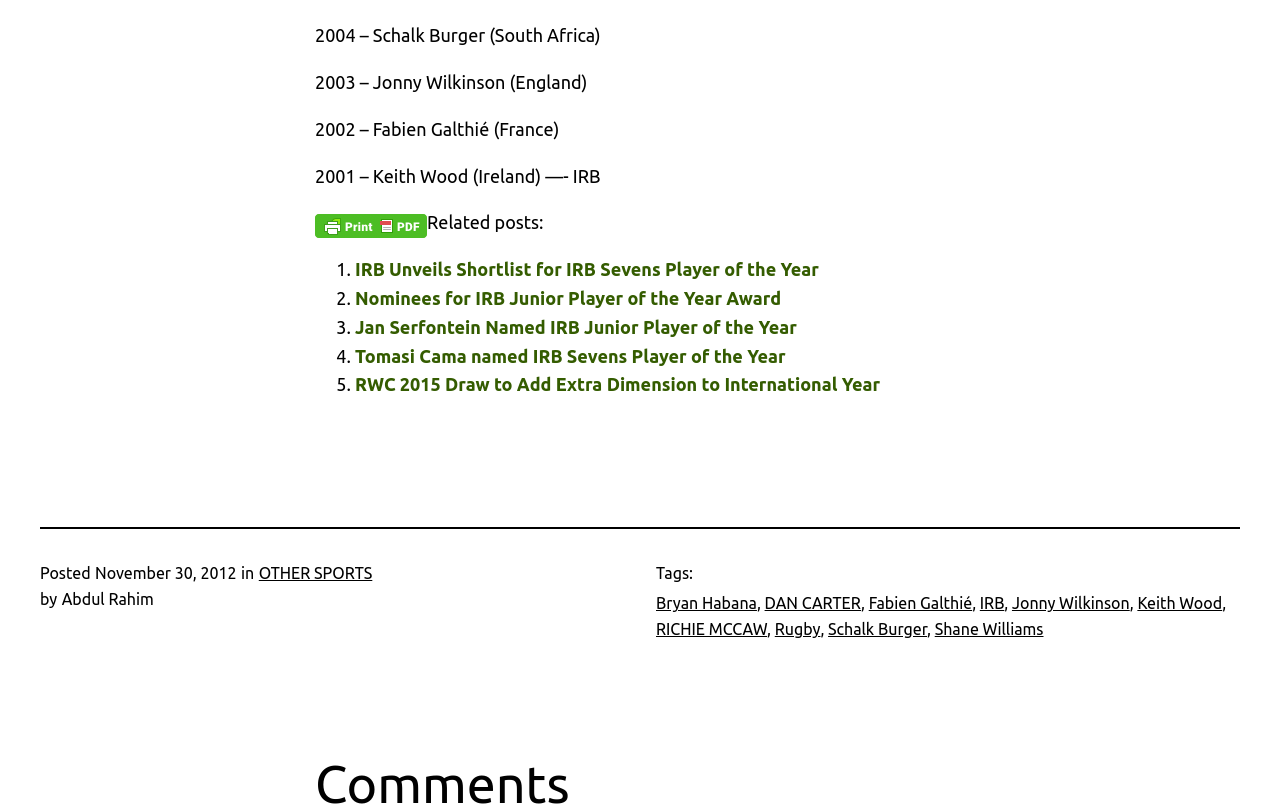Answer the question briefly using a single word or phrase: 
Who is the author of the post?

Abdul Rahim